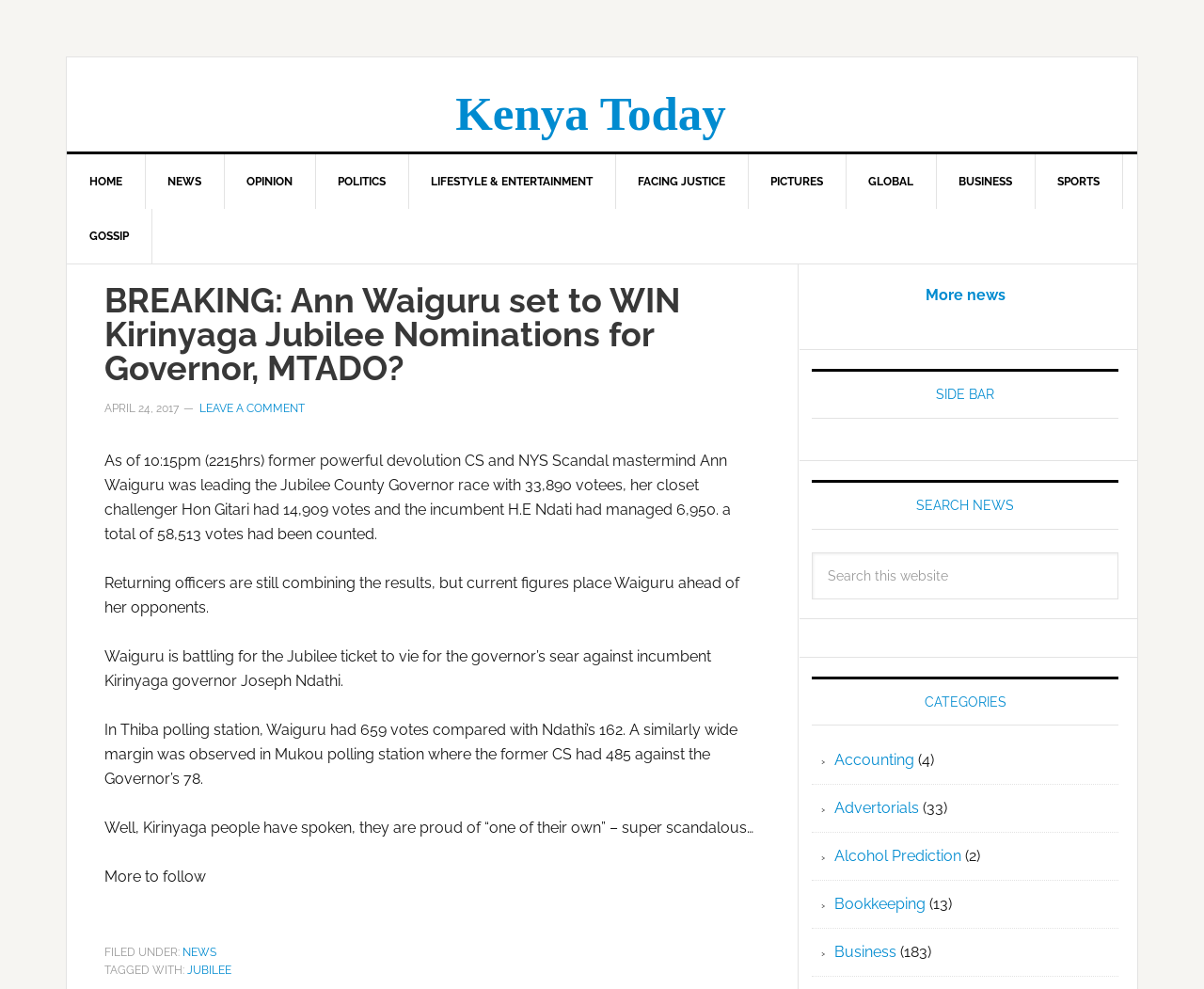Identify the bounding box coordinates of the specific part of the webpage to click to complete this instruction: "Read more news".

[0.768, 0.289, 0.835, 0.307]